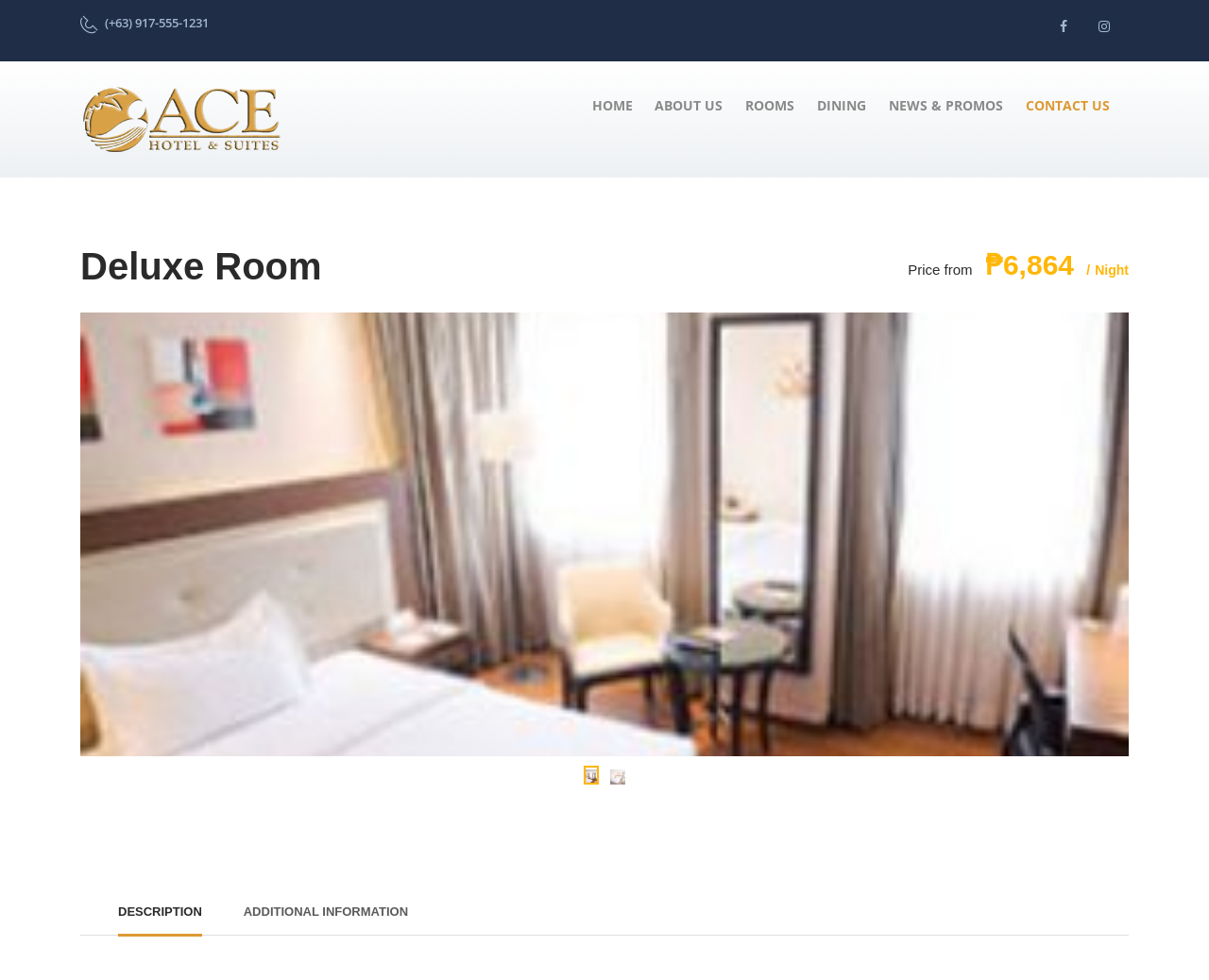Please identify the bounding box coordinates of the clickable area that will fulfill the following instruction: "Go to the home page". The coordinates should be in the format of four float numbers between 0 and 1, i.e., [left, top, right, bottom].

[0.482, 0.099, 0.531, 0.118]